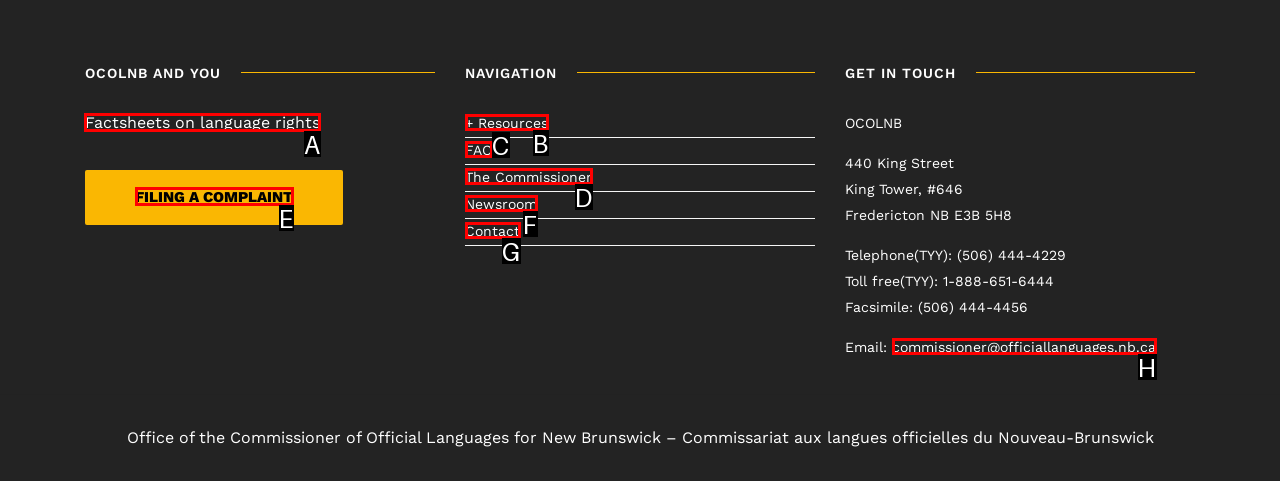Indicate the HTML element that should be clicked to perform the task: Click on 'Factsheets on language rights' Reply with the letter corresponding to the chosen option.

A